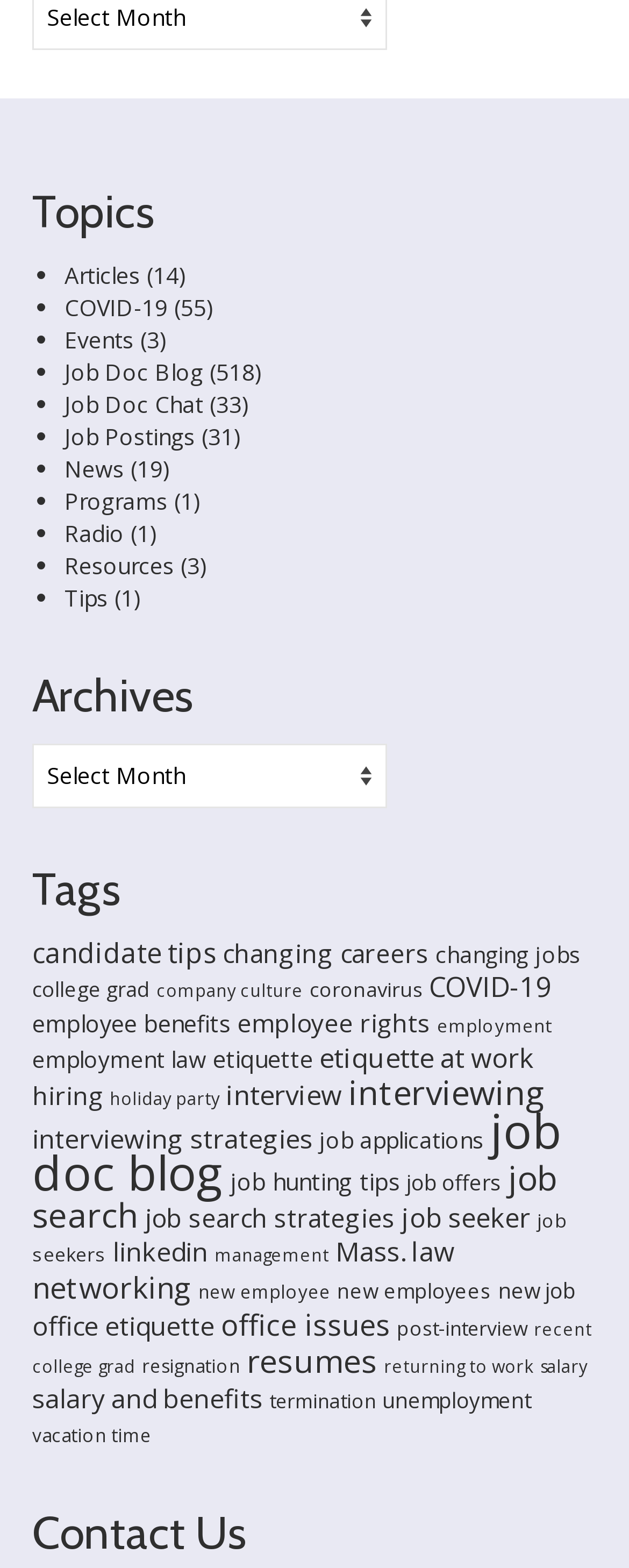Find the bounding box coordinates of the clickable area required to complete the following action: "learn about the company".

None